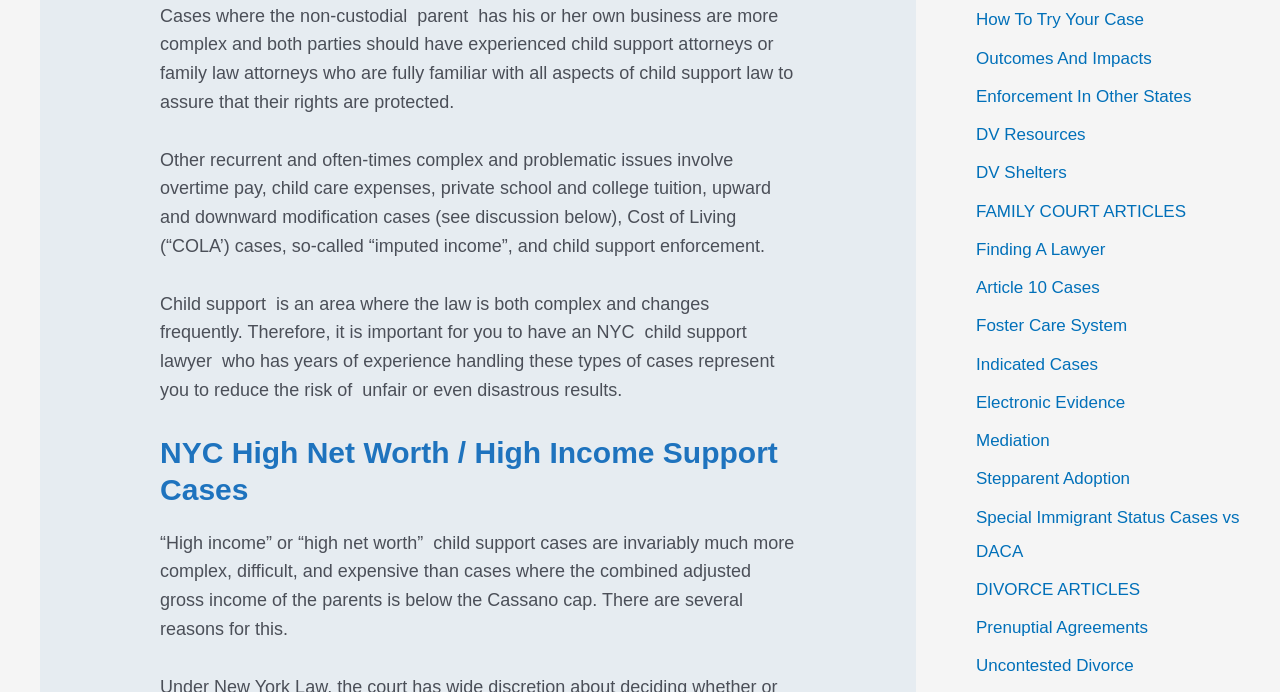Give a one-word or phrase response to the following question: What is the focus of the webpage?

Child support law